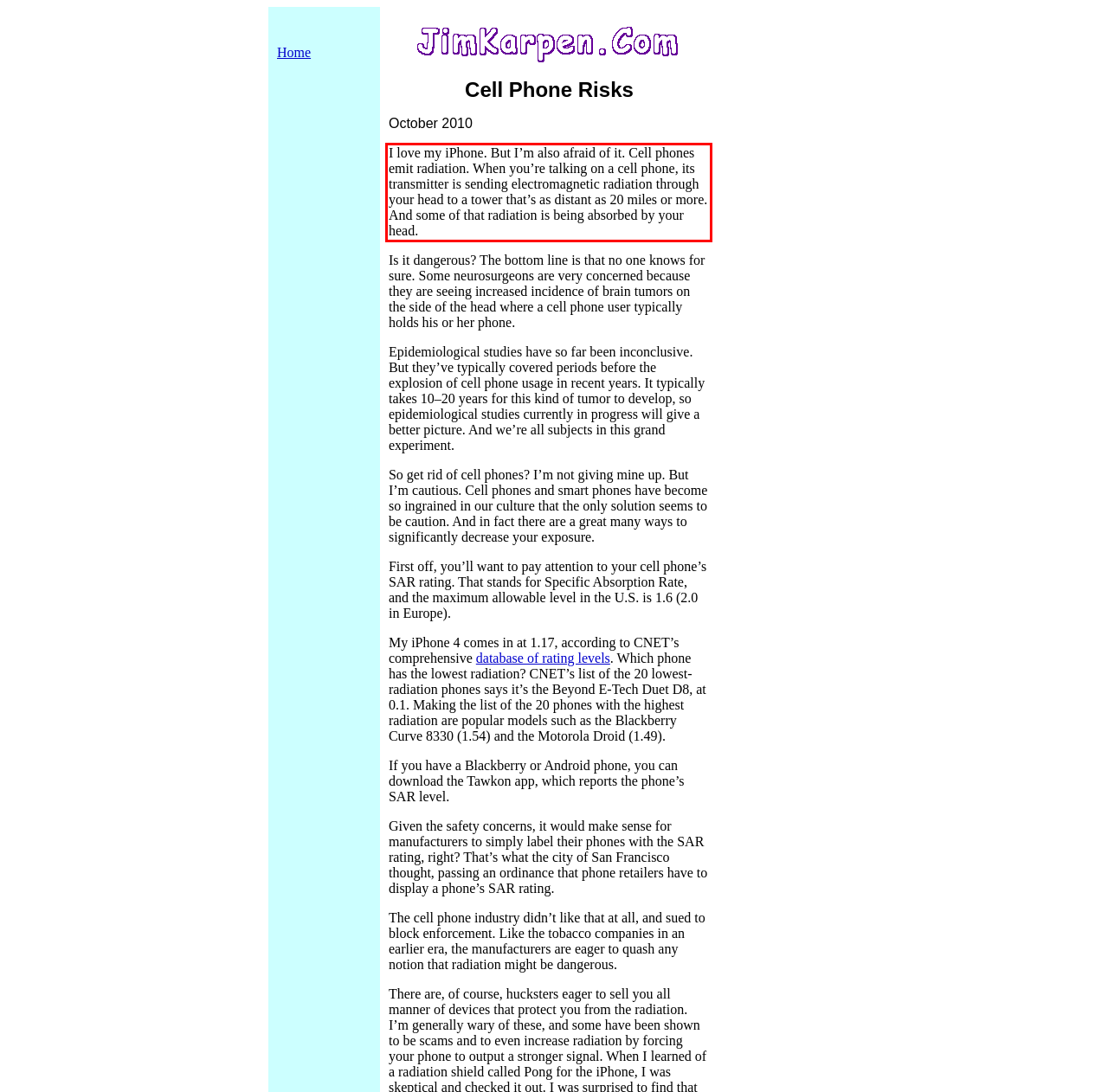Given a screenshot of a webpage, identify the red bounding box and perform OCR to recognize the text within that box.

I love my iPhone. But I’m also afraid of it. Cell phones emit radiation. When you’re talking on a cell phone, its transmitter is sending electromagnetic radiation through your head to a tower that’s as distant as 20 miles or more. And some of that radiation is being absorbed by your head.